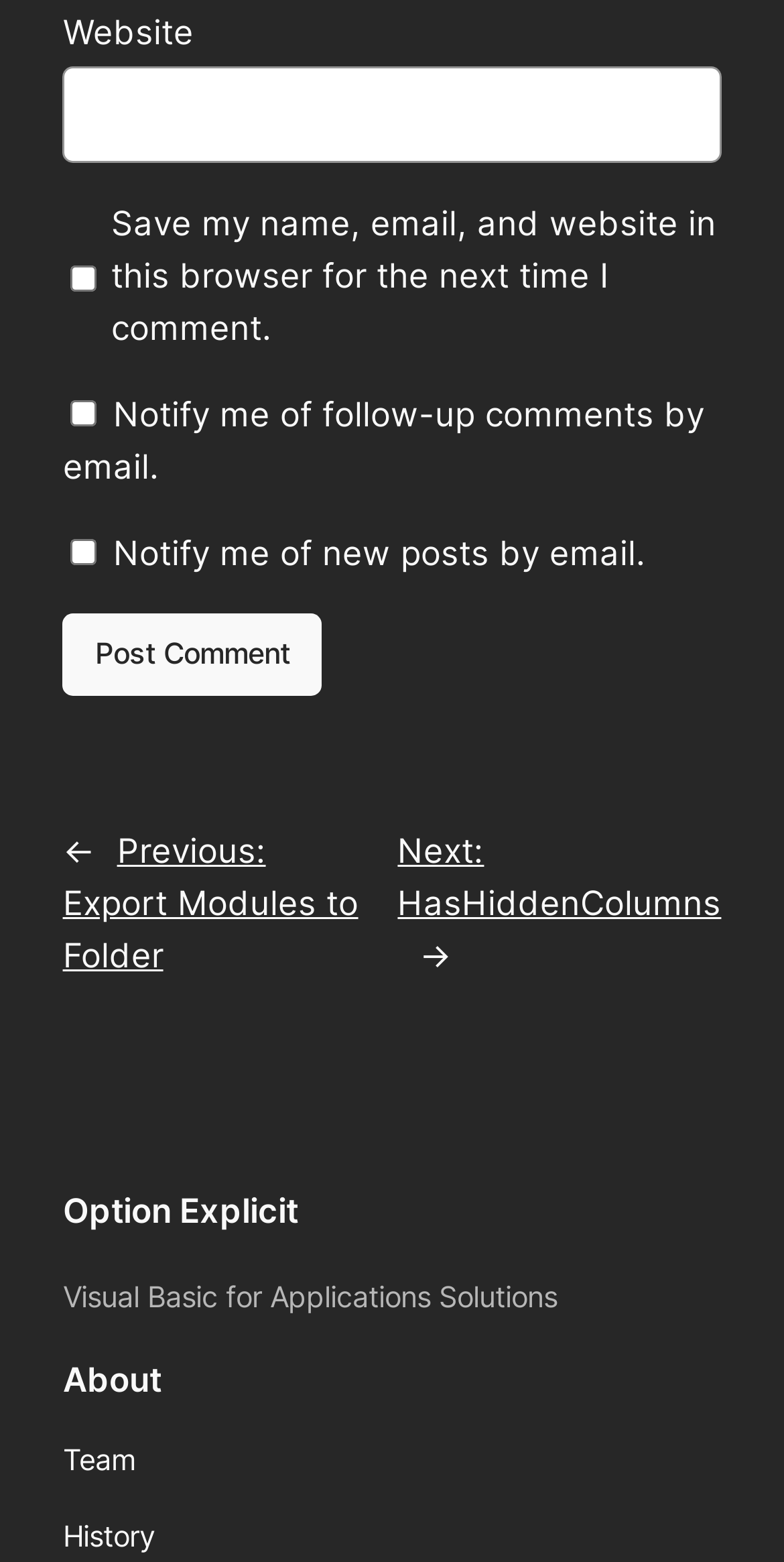Answer briefly with one word or phrase:
What is the text of the static text element above the 'Posts' navigation?

Website